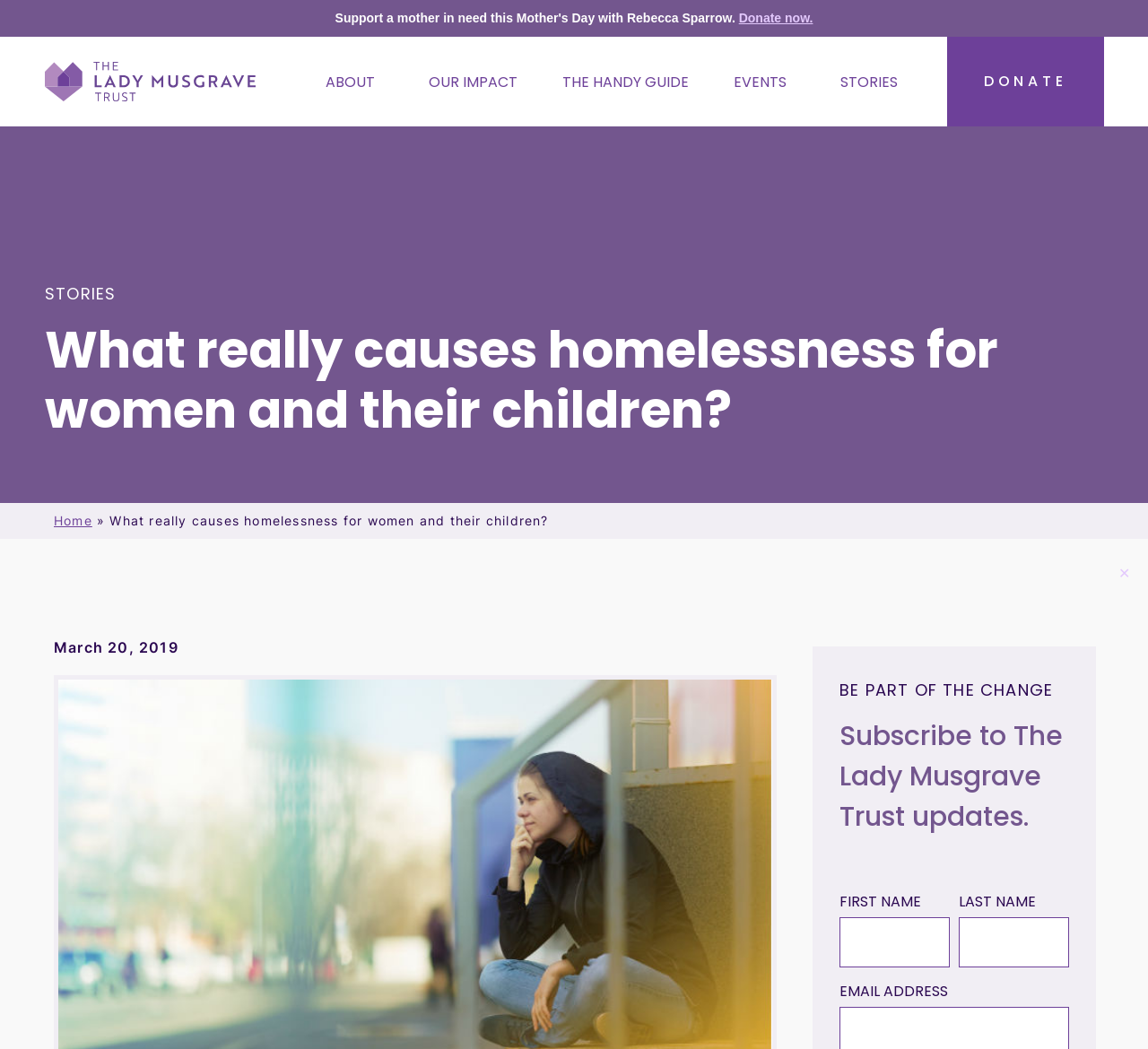Please find the bounding box coordinates (top-left x, top-left y, bottom-right x, bottom-right y) in the screenshot for the UI element described as follows: The Handy Guide

[0.47, 0.035, 0.619, 0.12]